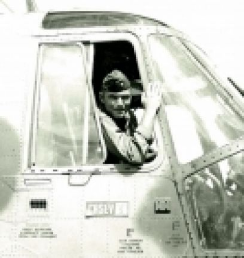Generate a detailed caption that describes the image.

The image captures a historical moment featuring a helicopter pilot peering out of the cockpit. The pilot, dressed in military attire, appears engaged and confident as he gestures with his hand, possibly signaling or greeting someone. The aircraft, prominently displayed, showcases the technical details and design typical of helicopters from an earlier era. This photograph could be associated with themes of aviation history or military service, highlighting the bravery and dedication of those involved in flight operations. The monochrome aesthetic adds a timeless feel, evoking nostalgia and a sense of heritage within the context of aviation.